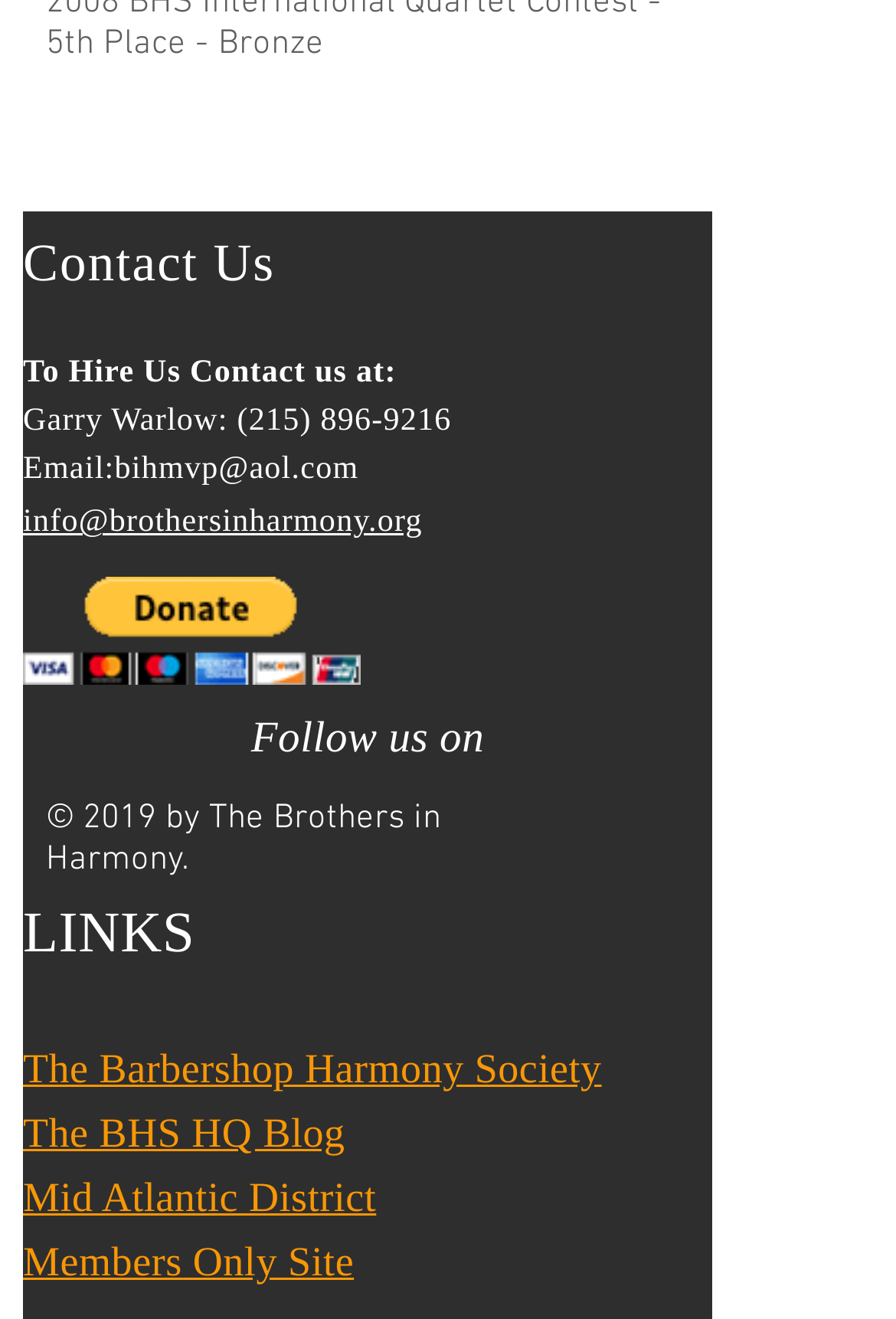Provide a brief response in the form of a single word or phrase:
How can you contact Garry Warlow?

Phone or email